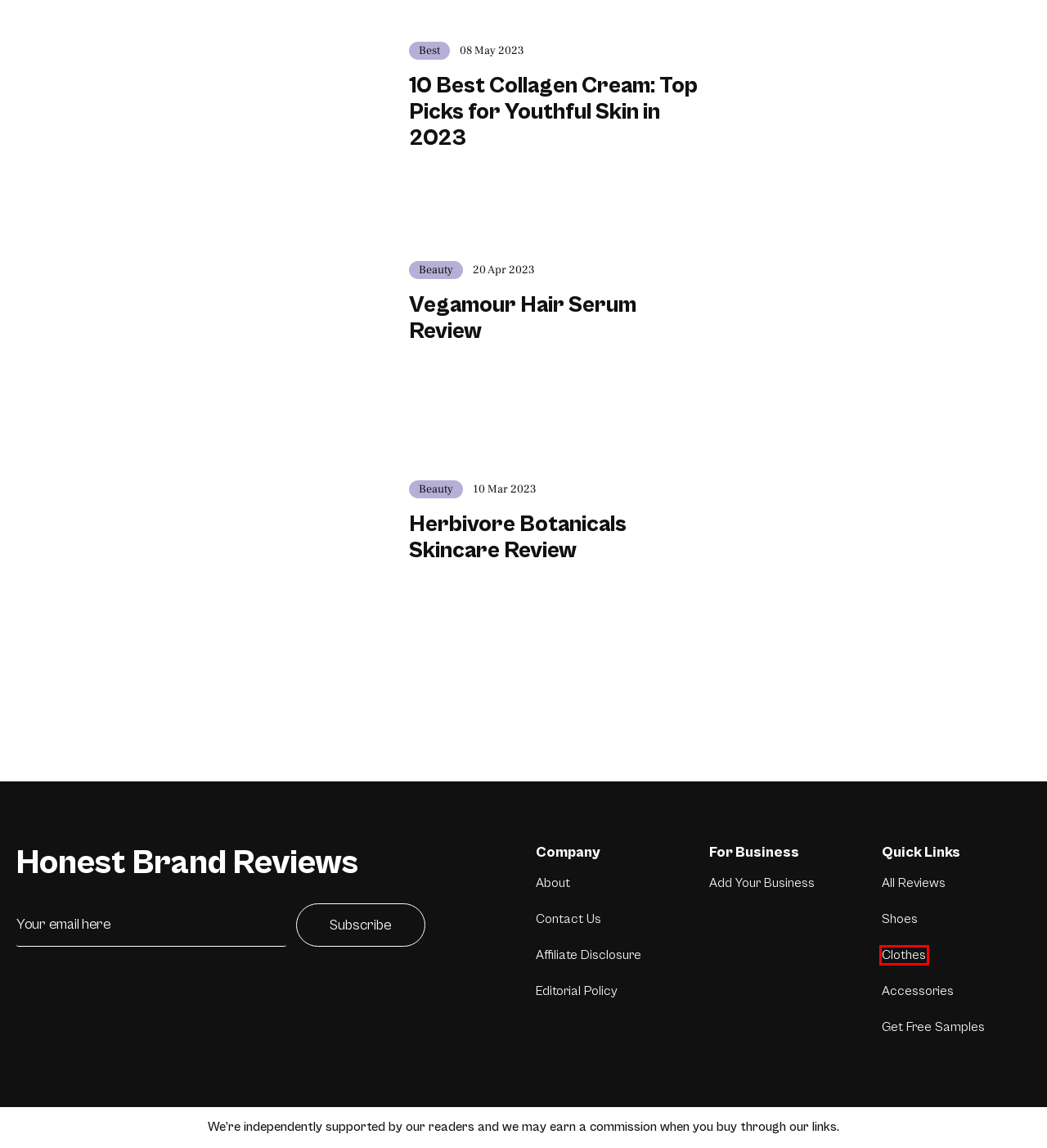Look at the screenshot of the webpage and find the element within the red bounding box. Choose the webpage description that best fits the new webpage that will appear after clicking the element. Here are the candidates:
A. Editorial Policy - Honest Brand Reviews
B. Clothes Doctor Review - Must Read This Before Buying
C. Build Trust Online - Honest Brand Reviews
D. Affiliate Disclosure - Honest Brand Reviews
E. Contact Us - Honest Brand Reviews
F. 10 Best Collagen Cream: Top Picks for Youthful Skin in 2023 - Must Read This Before Buying
G. Vegamour Hair Serum Review - Must Read This Before Buying
H. Best - Honest Brand Reviews

B